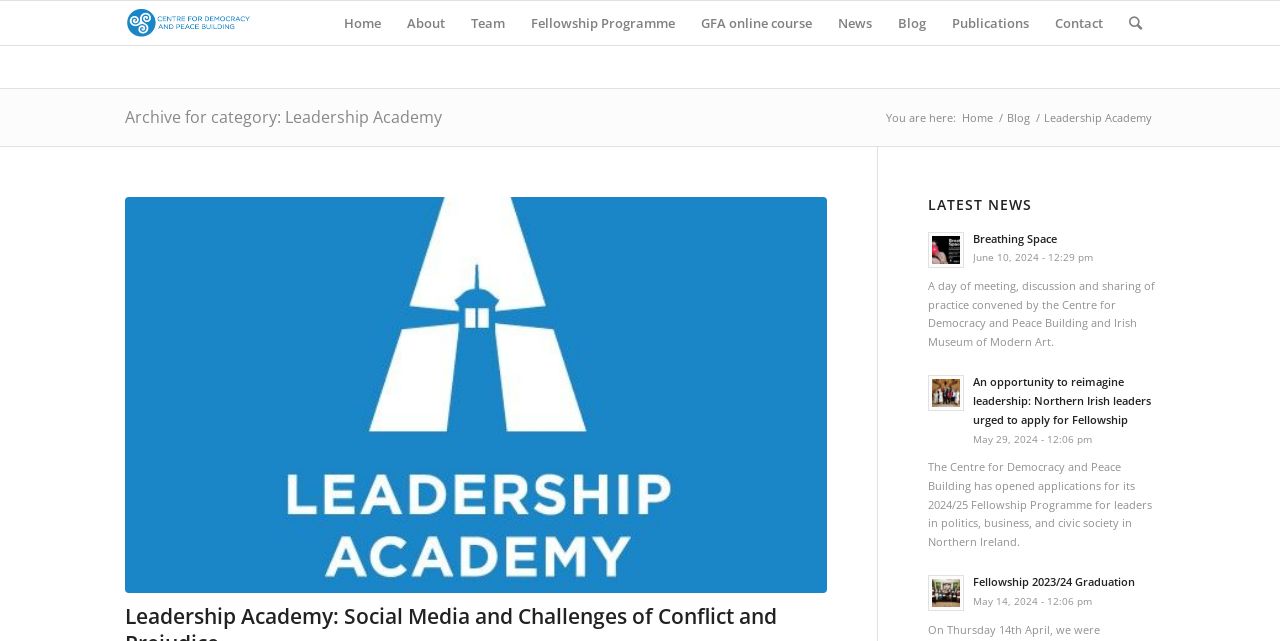What is the current page?
Analyze the image and provide a thorough answer to the question.

The current page can be found in the breadcrumb navigation, where it is written as 'You are here: Home / Blog / Leadership Academy'.